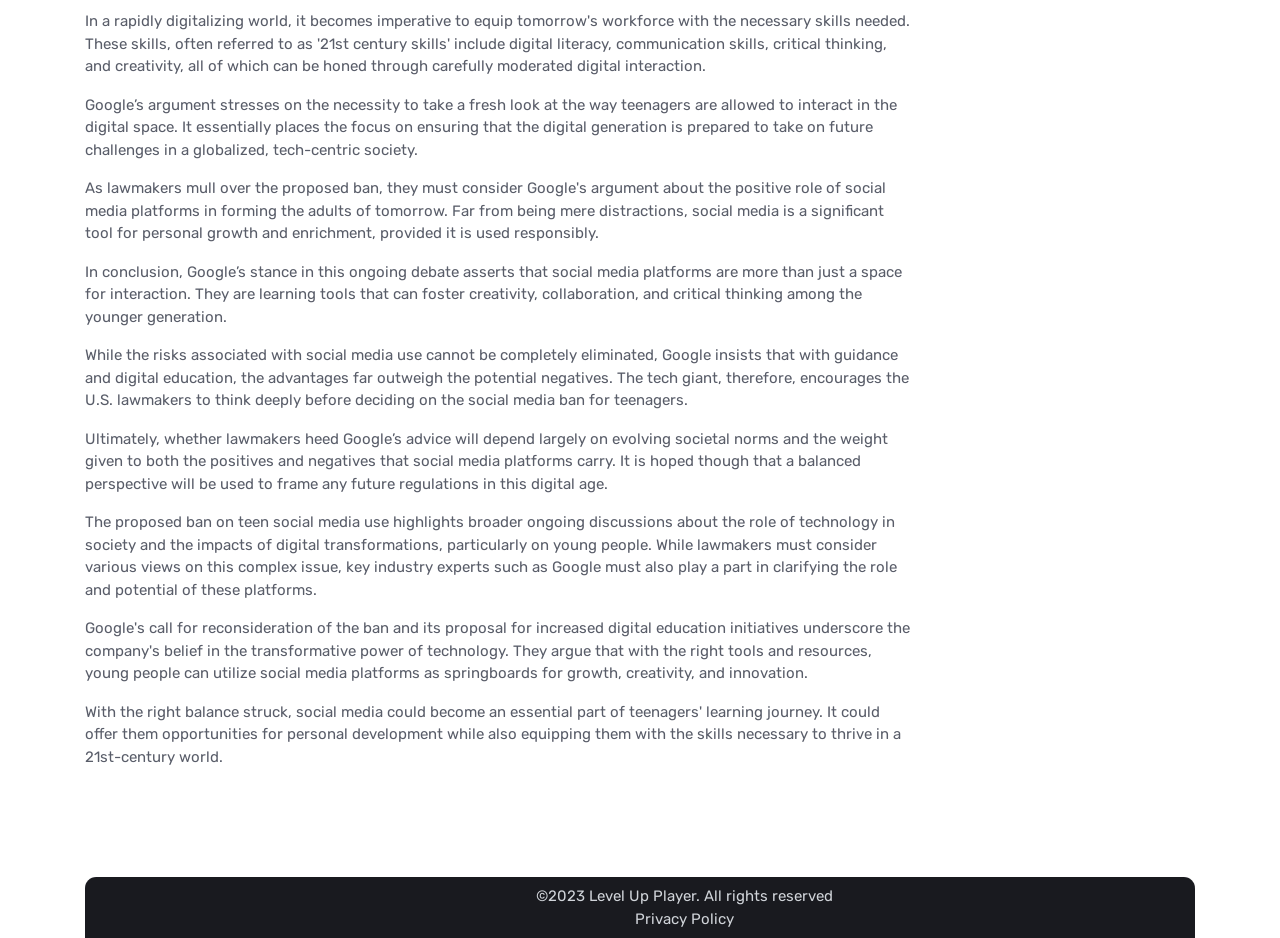Please answer the following question using a single word or phrase: 
What is the main concern of lawmakers regarding social media use?

Risks associated with social media